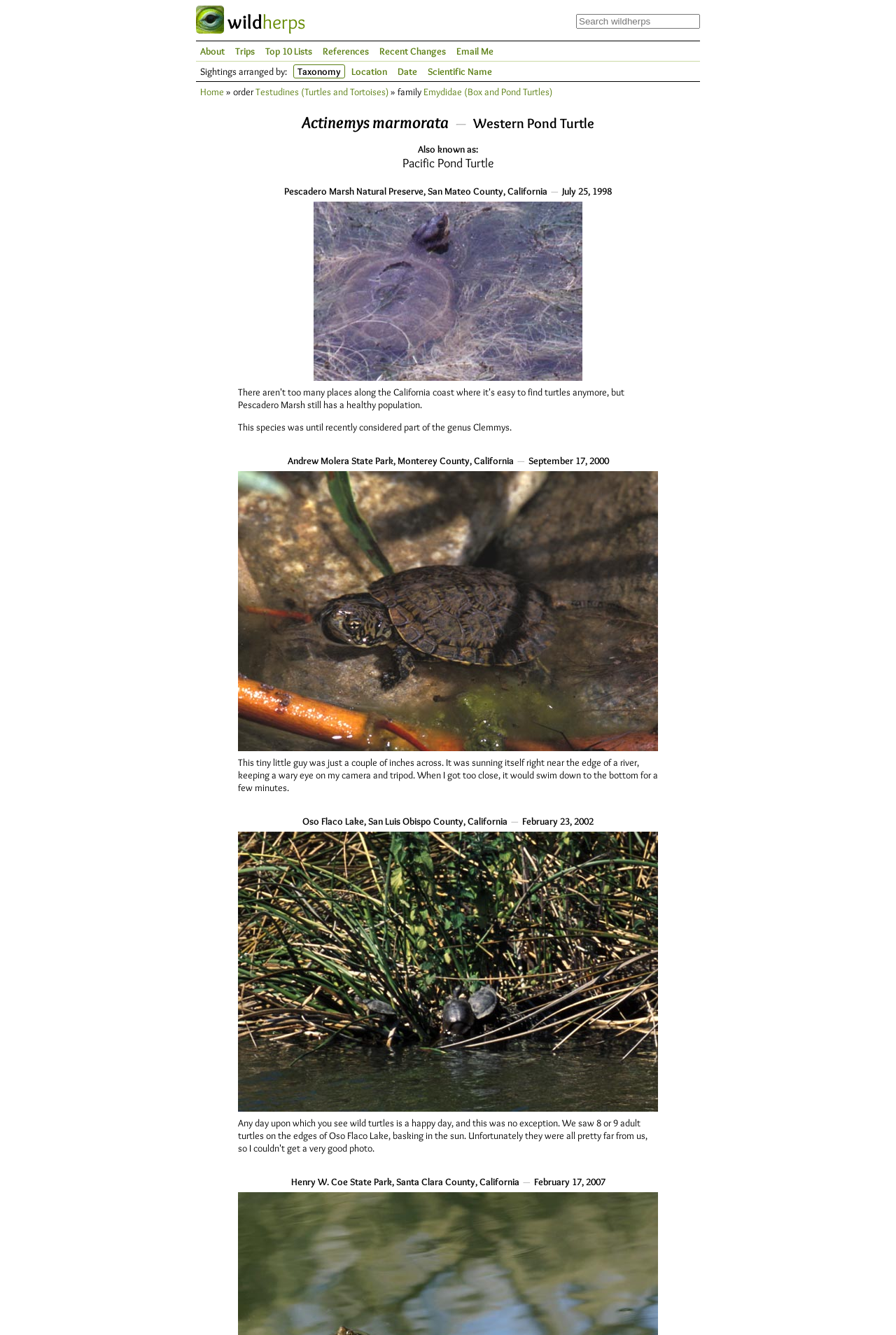Locate the bounding box coordinates of the element's region that should be clicked to carry out the following instruction: "View the Western Pond Turtle image". The coordinates need to be four float numbers between 0 and 1, i.e., [left, top, right, bottom].

[0.35, 0.151, 0.65, 0.285]